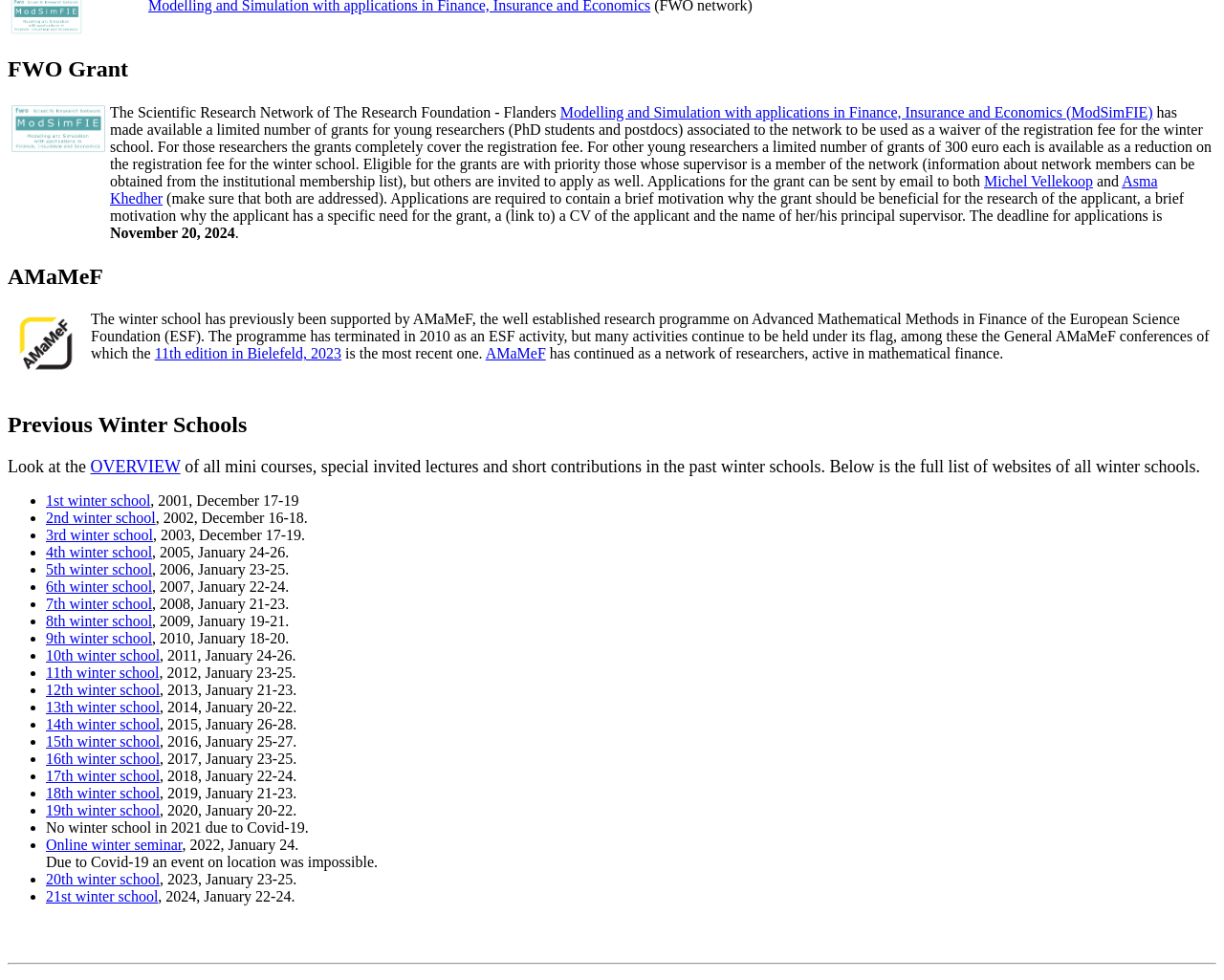Answer the question briefly using a single word or phrase: 
What is the name of the research programme that supported the winter school?

AMaMeF